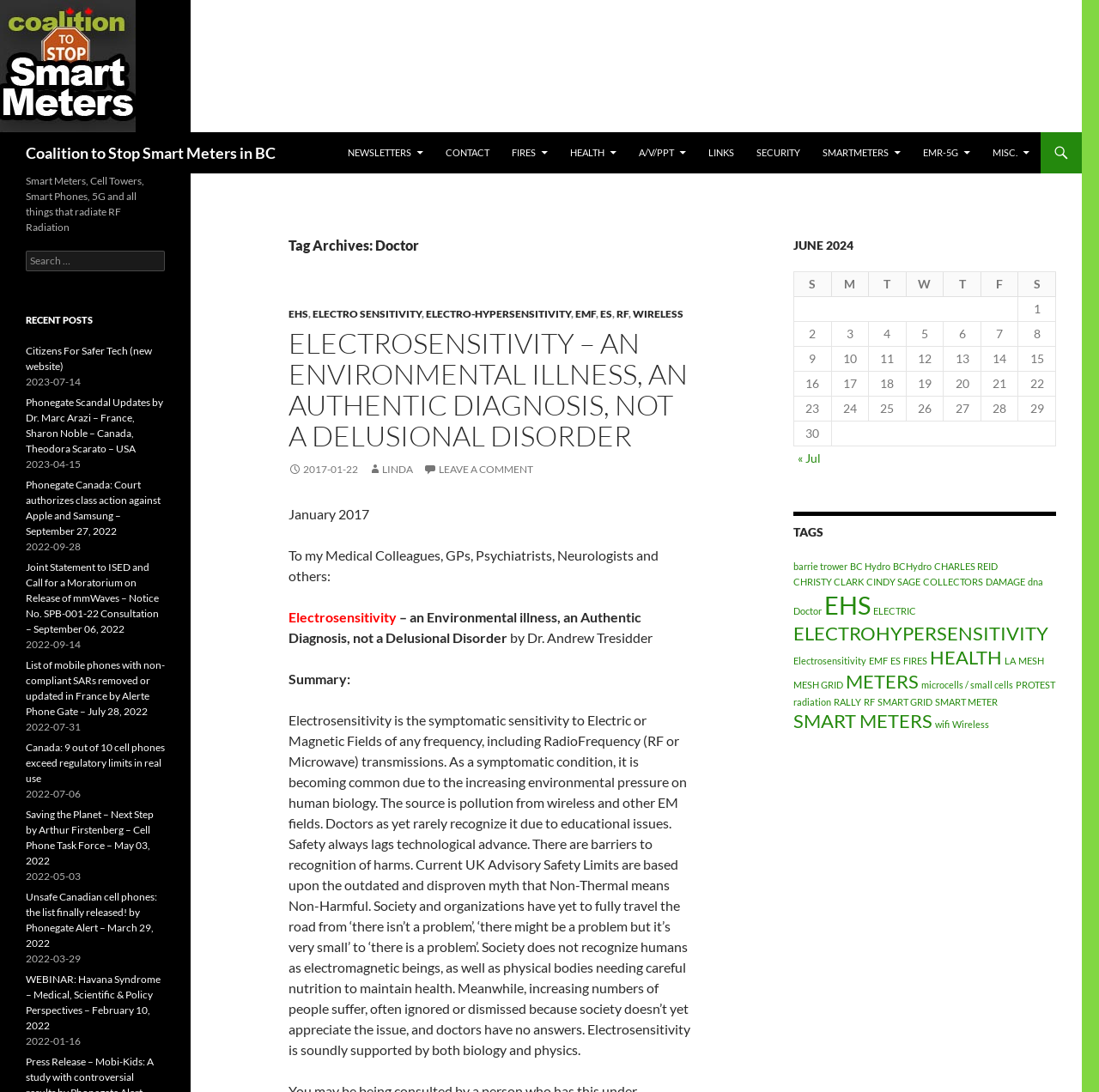Determine the bounding box coordinates (top-left x, top-left y, bottom-right x, bottom-right y) of the UI element described in the following text: Leave a comment

[0.385, 0.424, 0.485, 0.436]